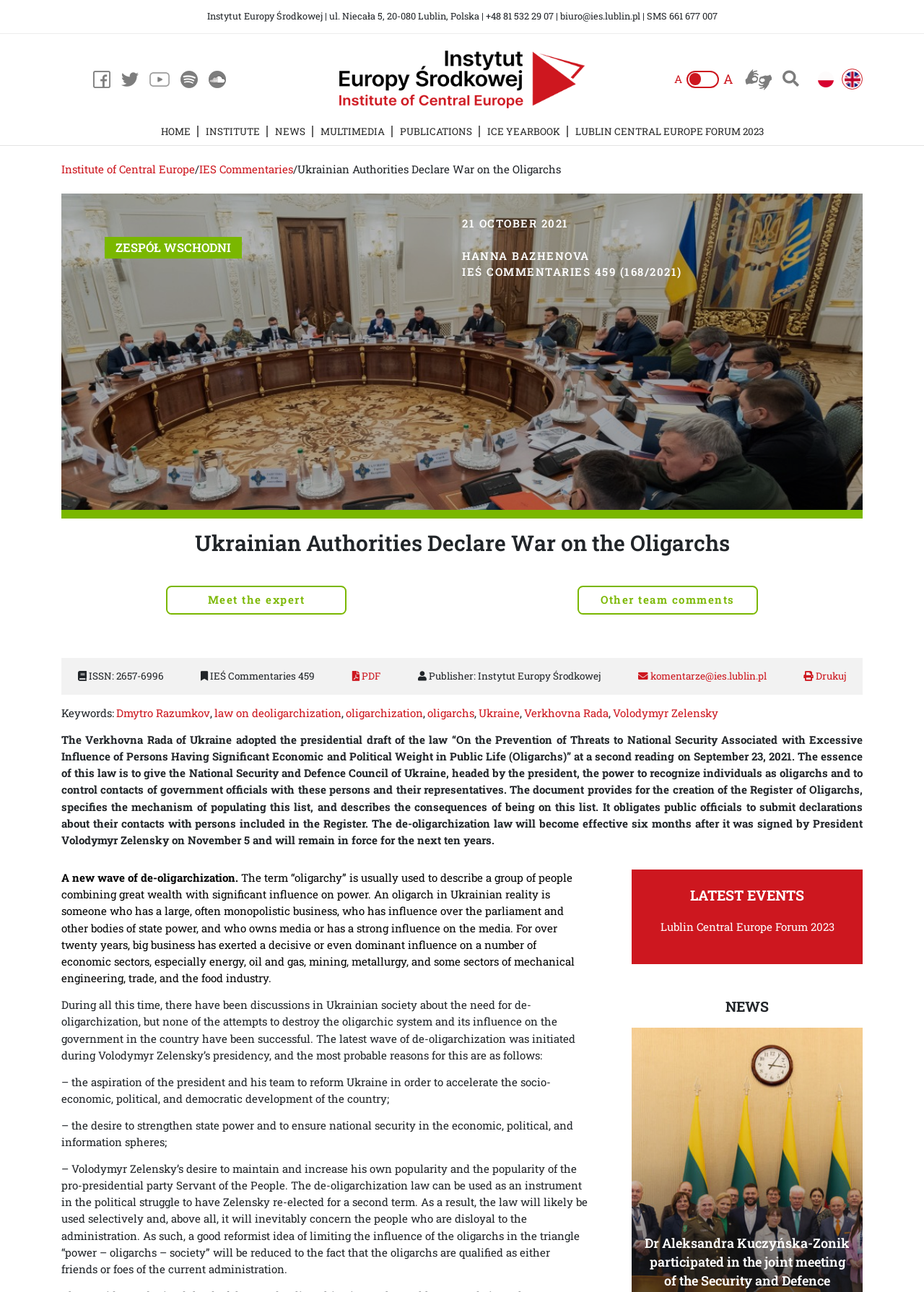Find and indicate the bounding box coordinates of the region you should select to follow the given instruction: "Download the PDF of IEŚ Commentaries 459".

[0.381, 0.518, 0.412, 0.528]